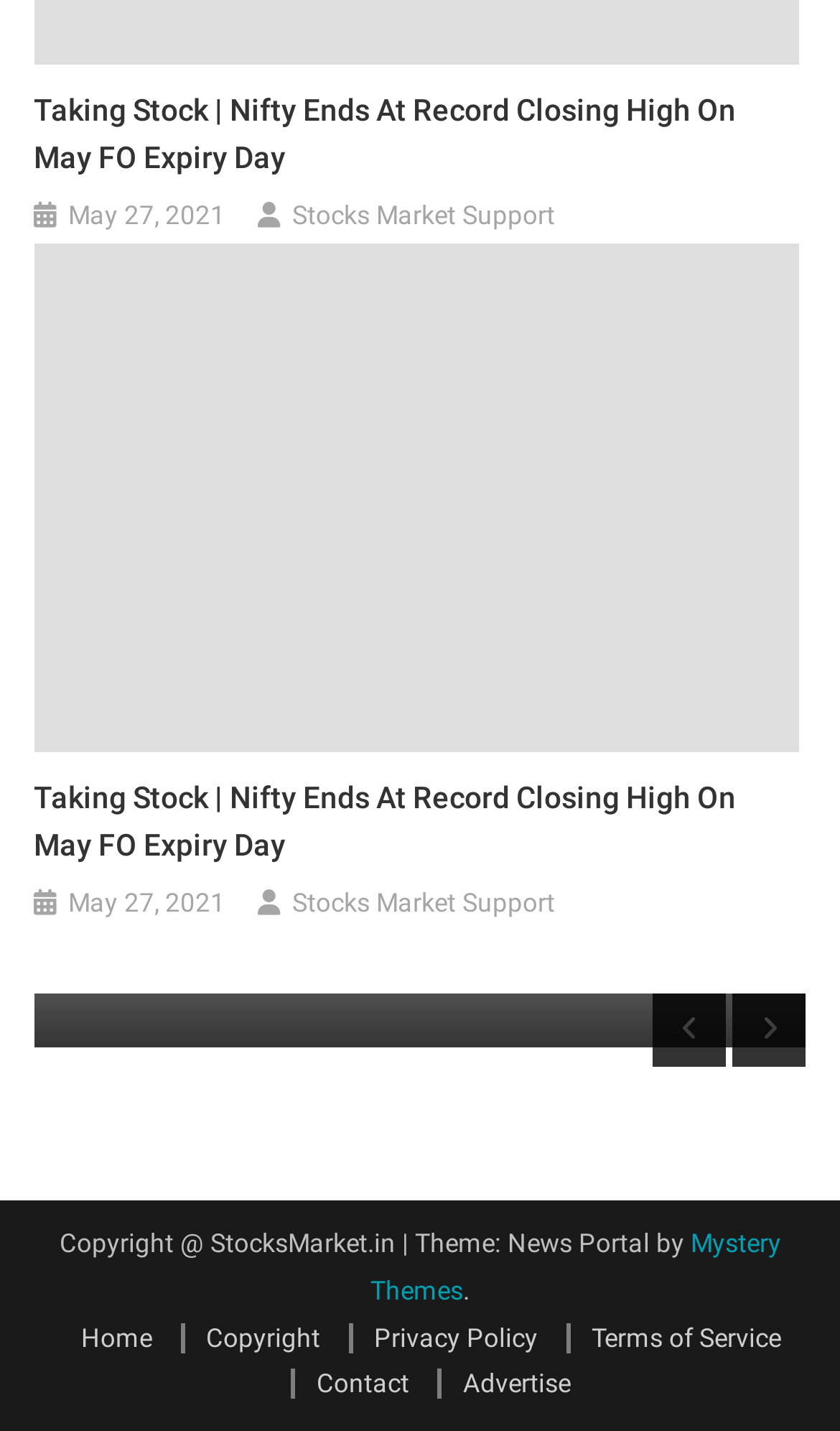Examine the image and give a thorough answer to the following question:
What is the name of the company that provides the recommendation?

I found the company name by reading the heading element that says 'Buy Zee Entertainment Enterprises; Target Of Rs 415: Prabhudas Lilladher'.